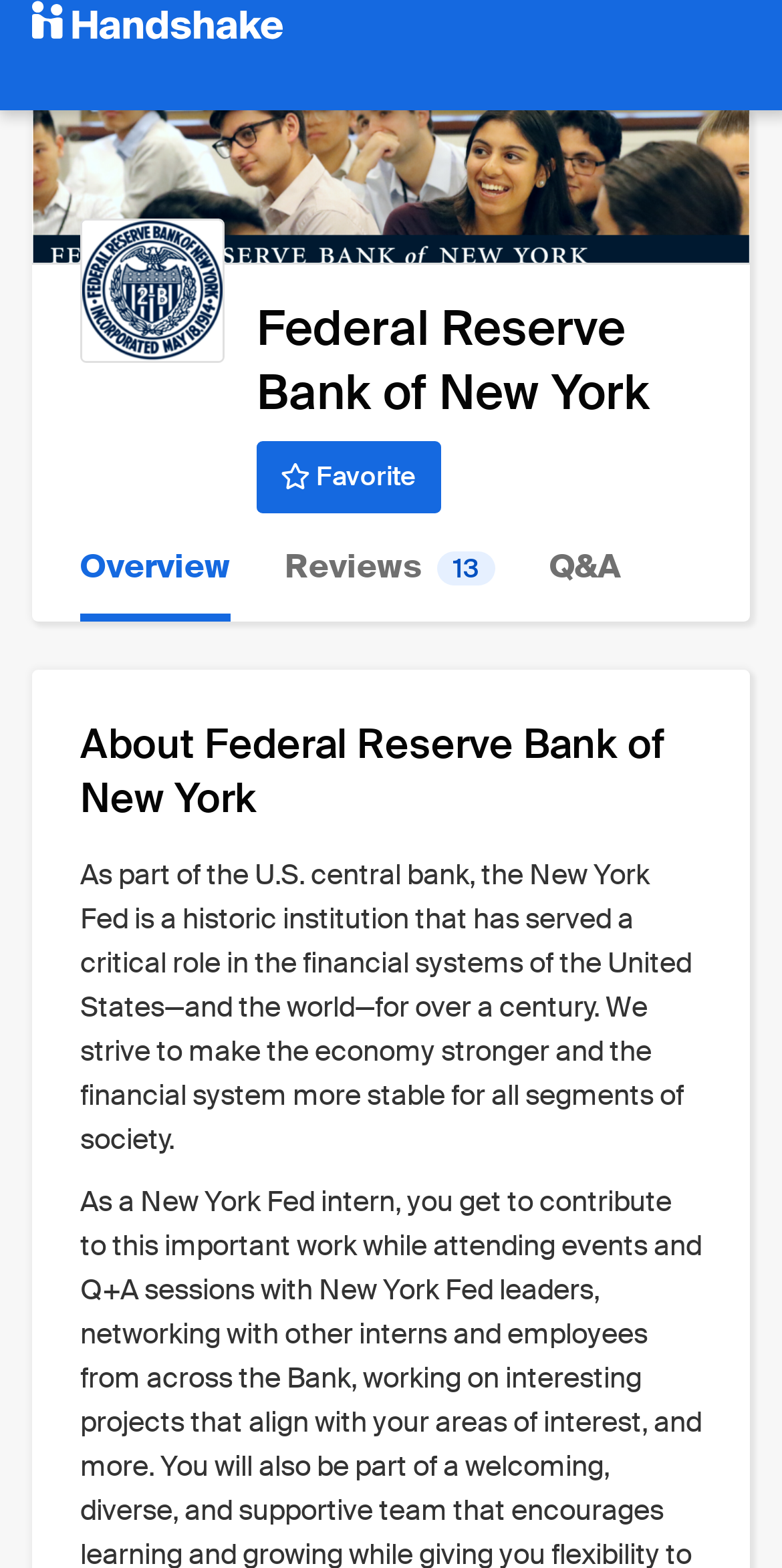How many reviews are there?
Look at the screenshot and provide an in-depth answer.

I found the answer by looking at the link element with the text 'Reviews 13' which is located in the middle of the webpage.